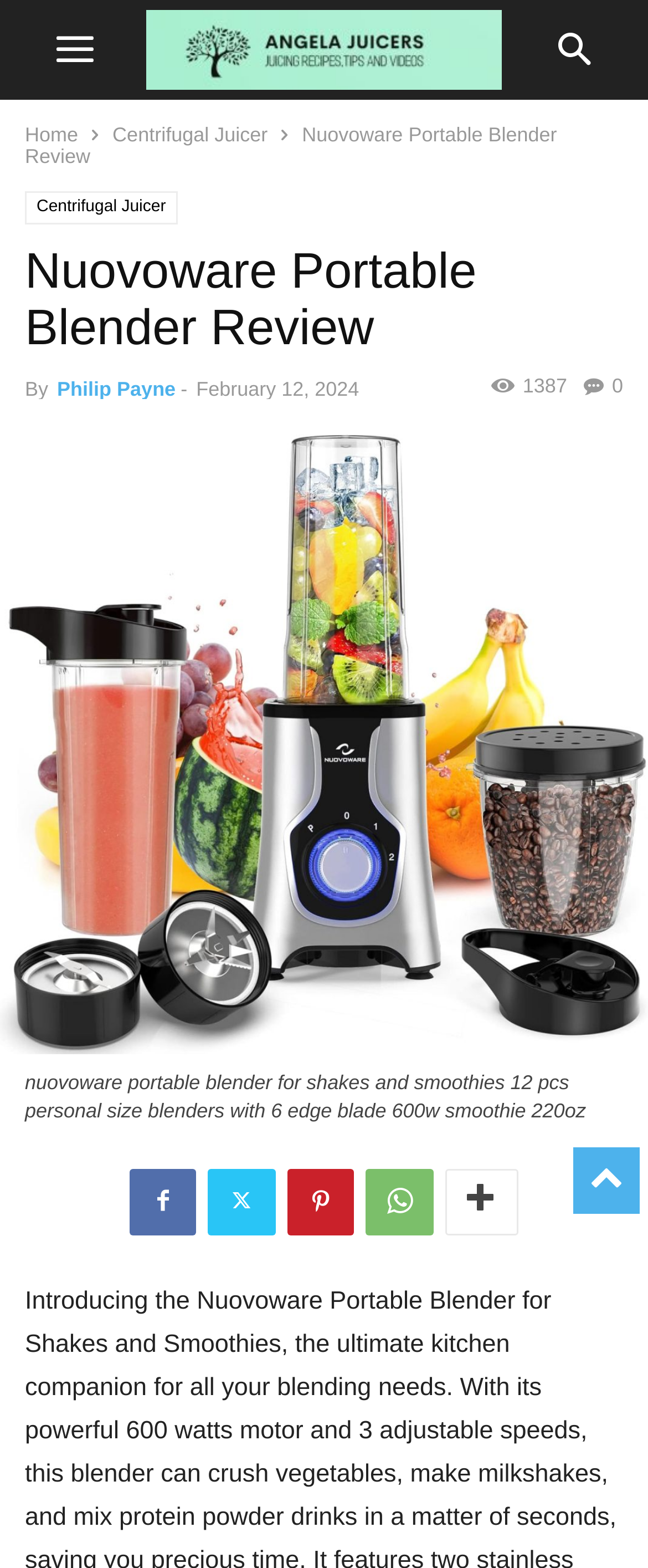What is the name of the blender reviewed on this webpage?
Please give a well-detailed answer to the question.

I determined the answer by looking at the header section of the webpage, which contains the title 'Nuovoware Portable Blender Review'. This title suggests that the webpage is reviewing a blender with this name.